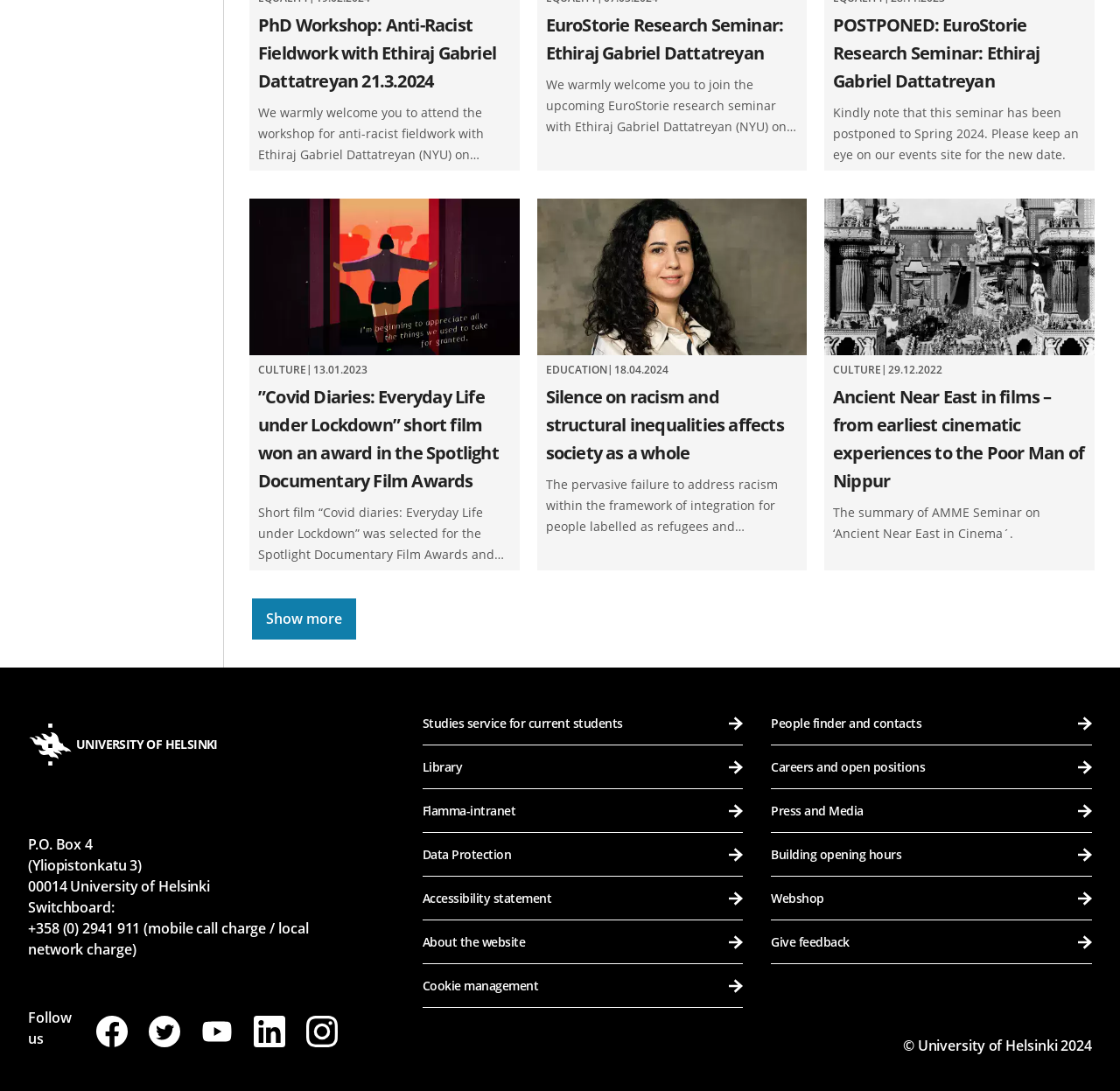Please provide a comprehensive answer to the question below using the information from the image: How many social media platforms are listed to follow the University of Helsinki?

The social media platforms listed to follow the University of Helsinki are Facebook, Twitter, Youtube, LinkedIn, and Instagram. There are 6 platforms in total.